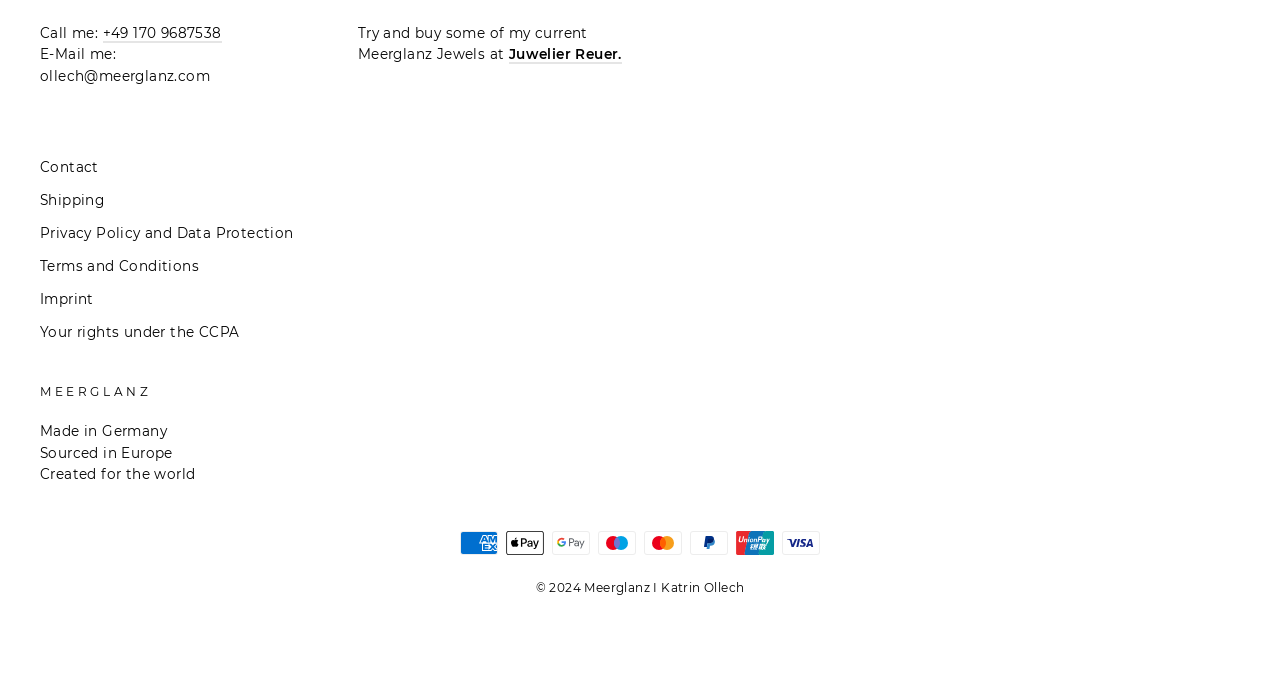Provide a brief response using a word or short phrase to this question:
What payment methods are accepted?

Multiple